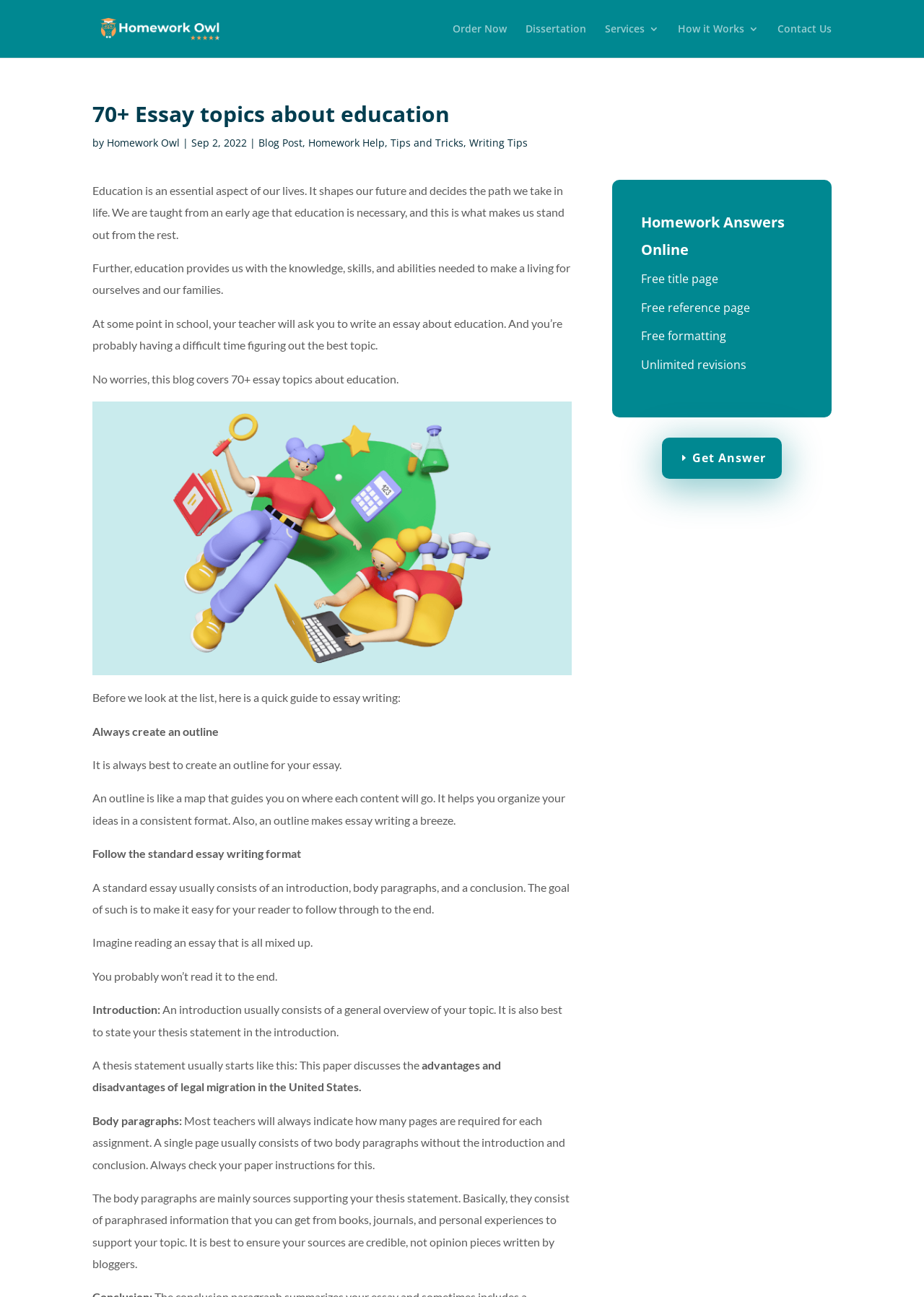Identify the bounding box for the given UI element using the description provided. Coordinates should be in the format (top-left x, top-left y, bottom-right x, bottom-right y) and must be between 0 and 1. Here is the description: Contact Us

[0.841, 0.018, 0.9, 0.045]